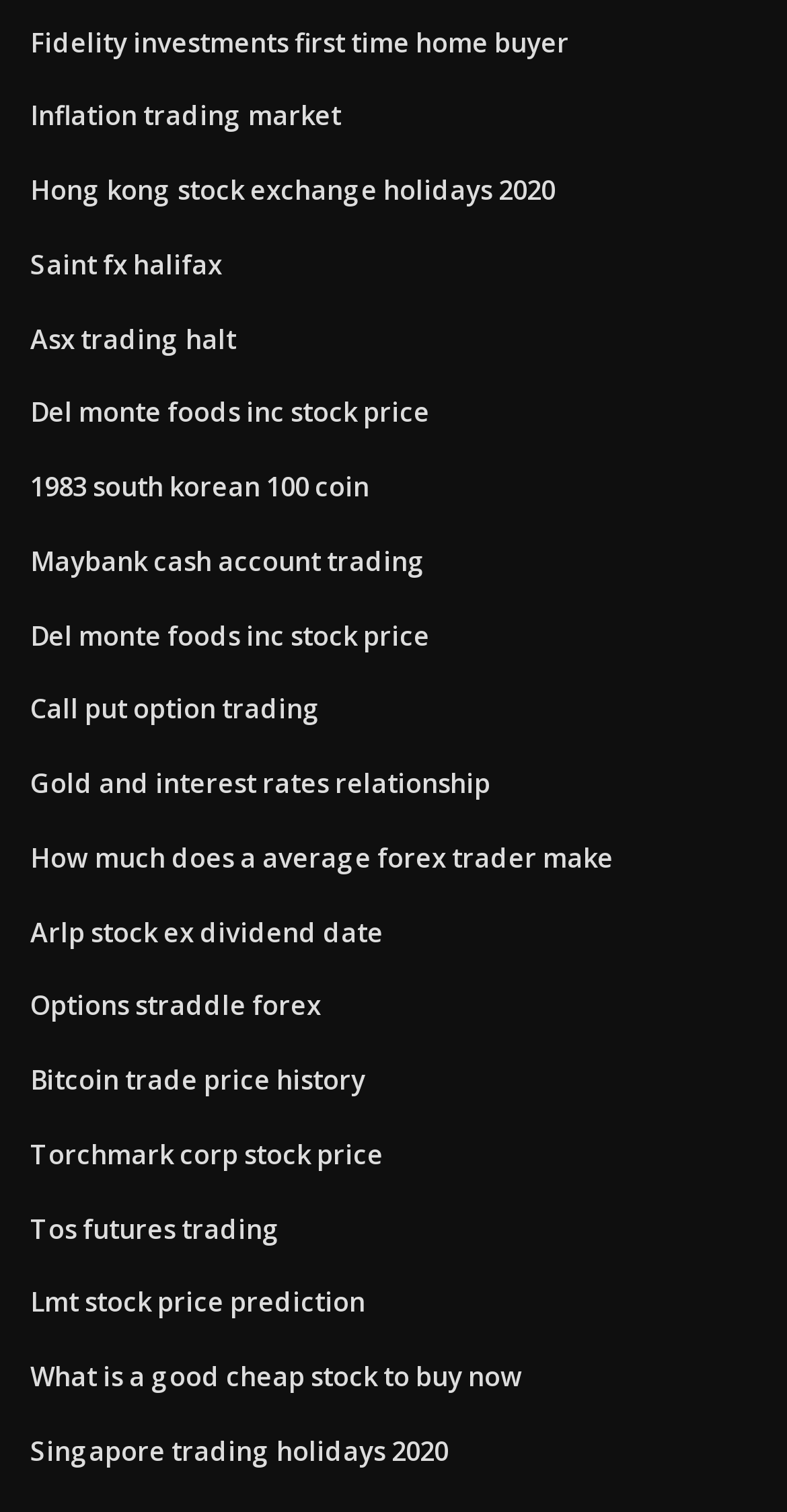Observe the image and answer the following question in detail: What is the topic of the link at the bottom of the webpage?

The last link on the webpage has the text 'Singapore trading holidays 2020', which suggests that the topic of the link is related to trading holidays in Singapore for the year 2020.